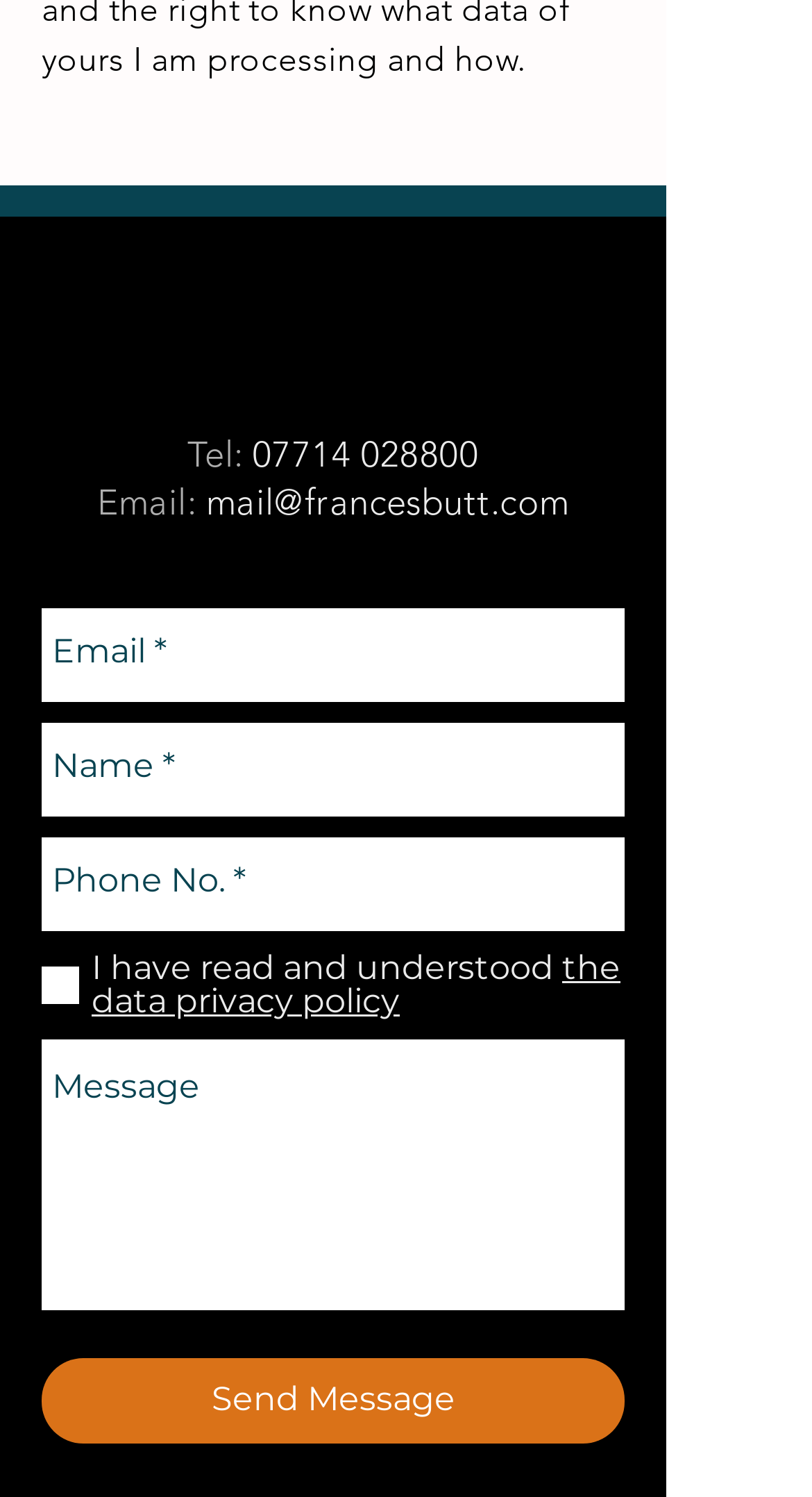Locate the bounding box coordinates of the element that should be clicked to execute the following instruction: "Call the phone number".

[0.311, 0.289, 0.59, 0.317]